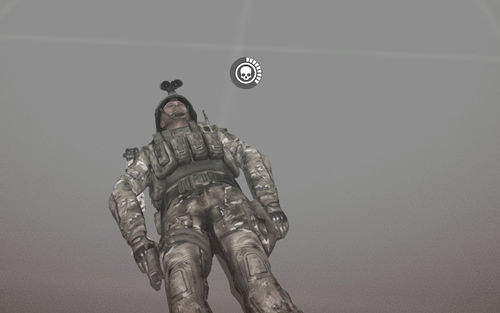Look at the image and write a detailed answer to the question: 
What is the soldier wearing?

The soldier is adorned in tactical gear characteristic of military units, reflecting a high level of detail consistent with the game's visual style, which suggests that the game is focused on military or combat themes.